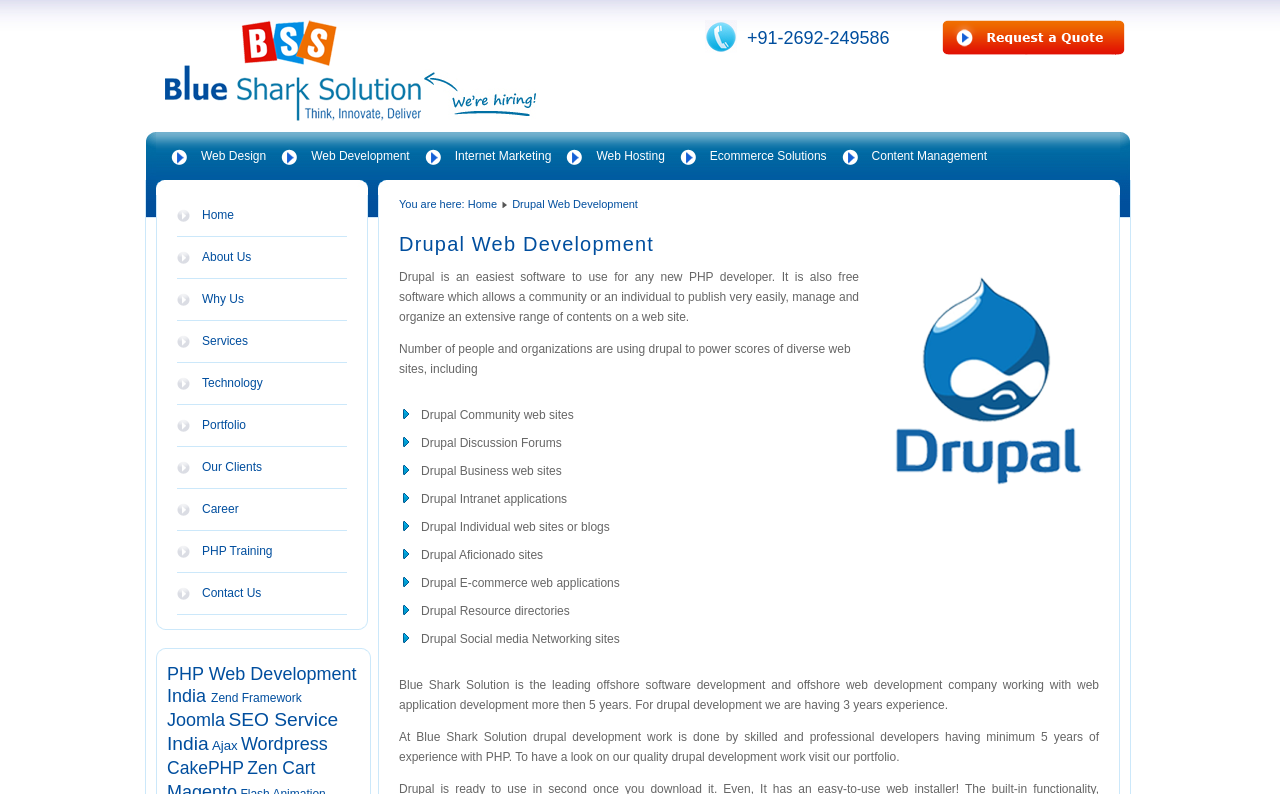What is Drupal used for?
Provide a detailed answer to the question using information from the image.

According to the webpage, Drupal is a free and open-source content management framework written in PHP, and it is used to power scores of diverse web sites, including community web sites, discussion forums, business web sites, intranet applications, individual web sites or blogs, and more.